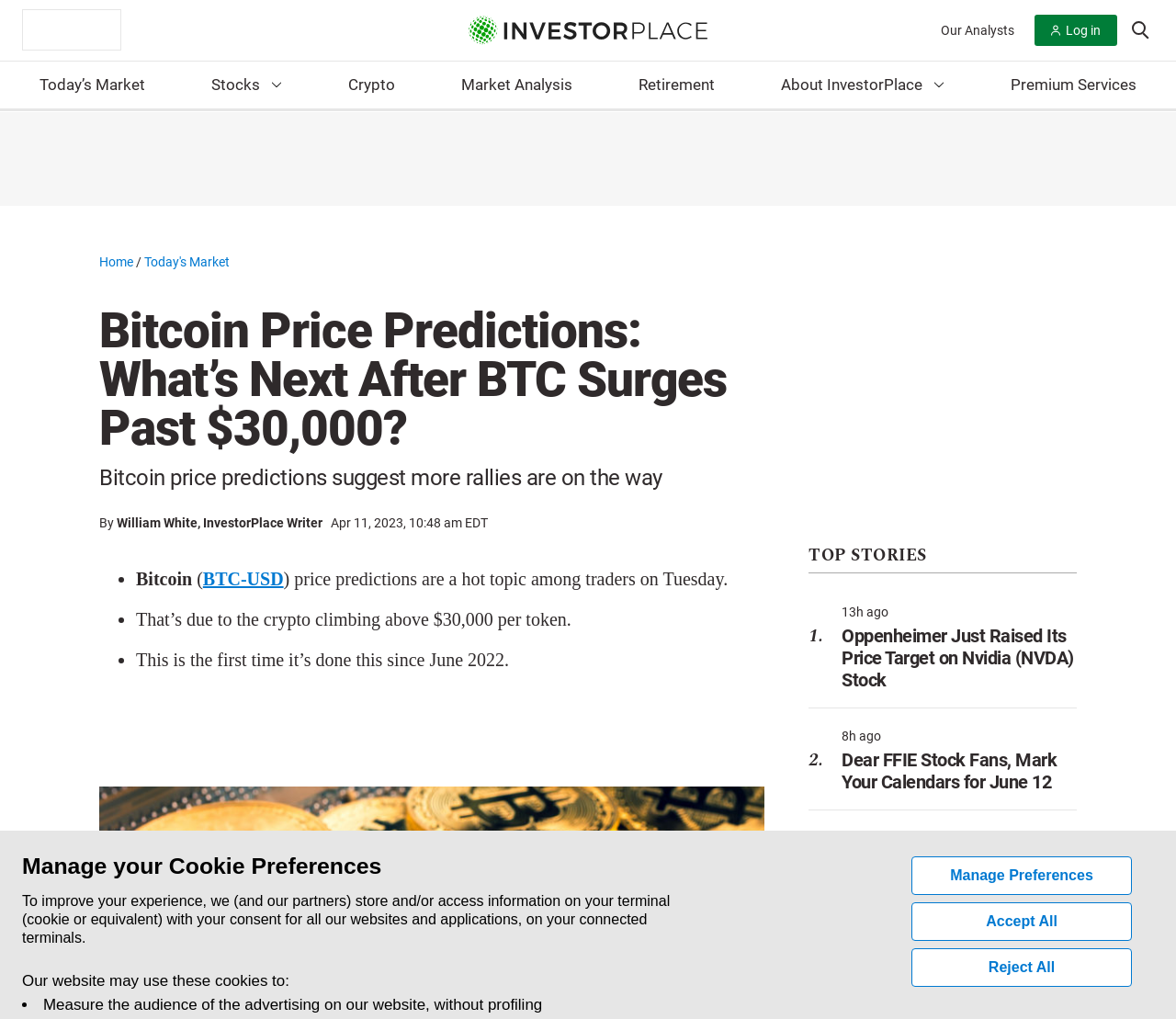Give the bounding box coordinates for the element described as: "aria-label="Search this site"".

[0.958, 0.01, 0.981, 0.046]